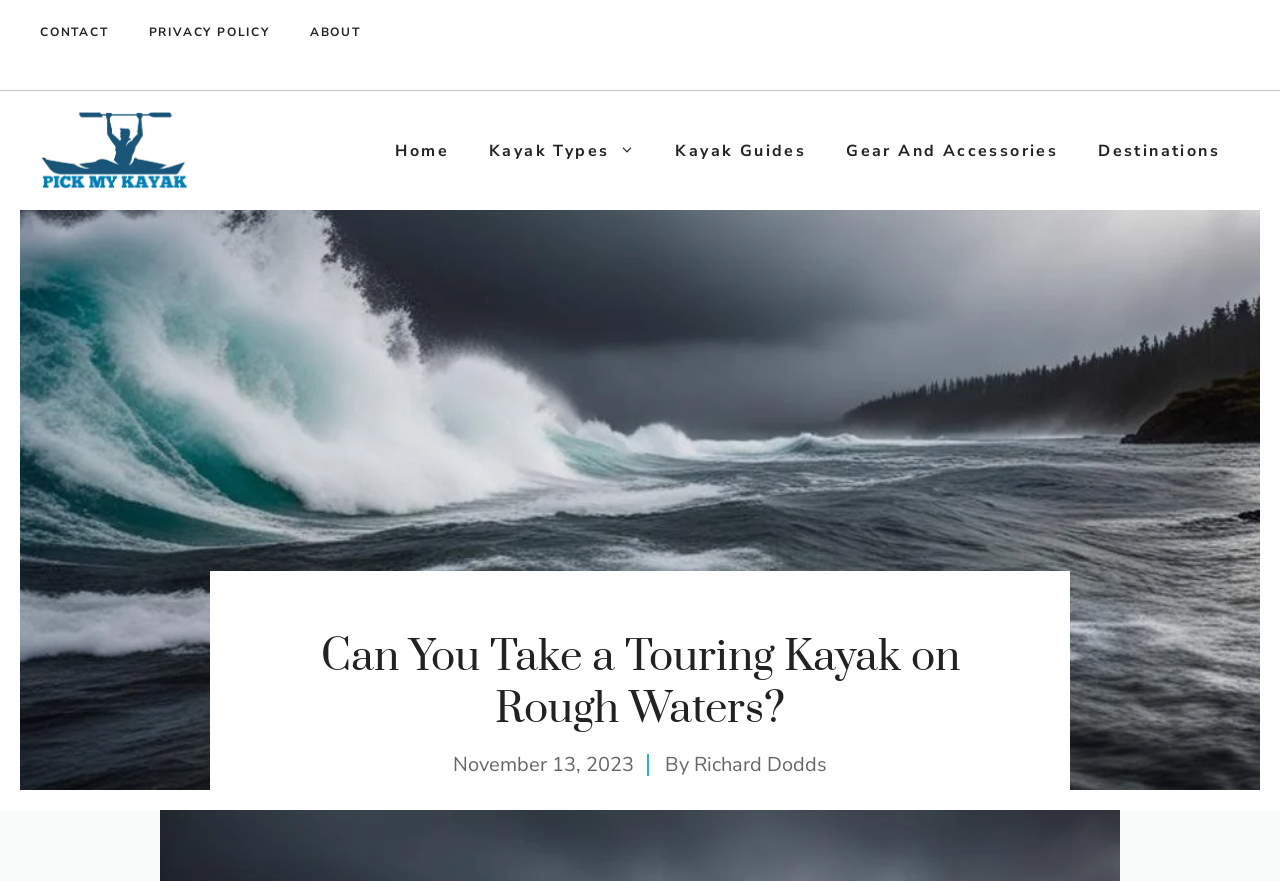By analyzing the image, answer the following question with a detailed response: What type of content is on this webpage?

I inferred the type of content on this webpage by analyzing the heading element, which asks 'Can You Take a Touring Kayak on Rough Waters?'. This suggests that the webpage is discussing kayaking-related topics.